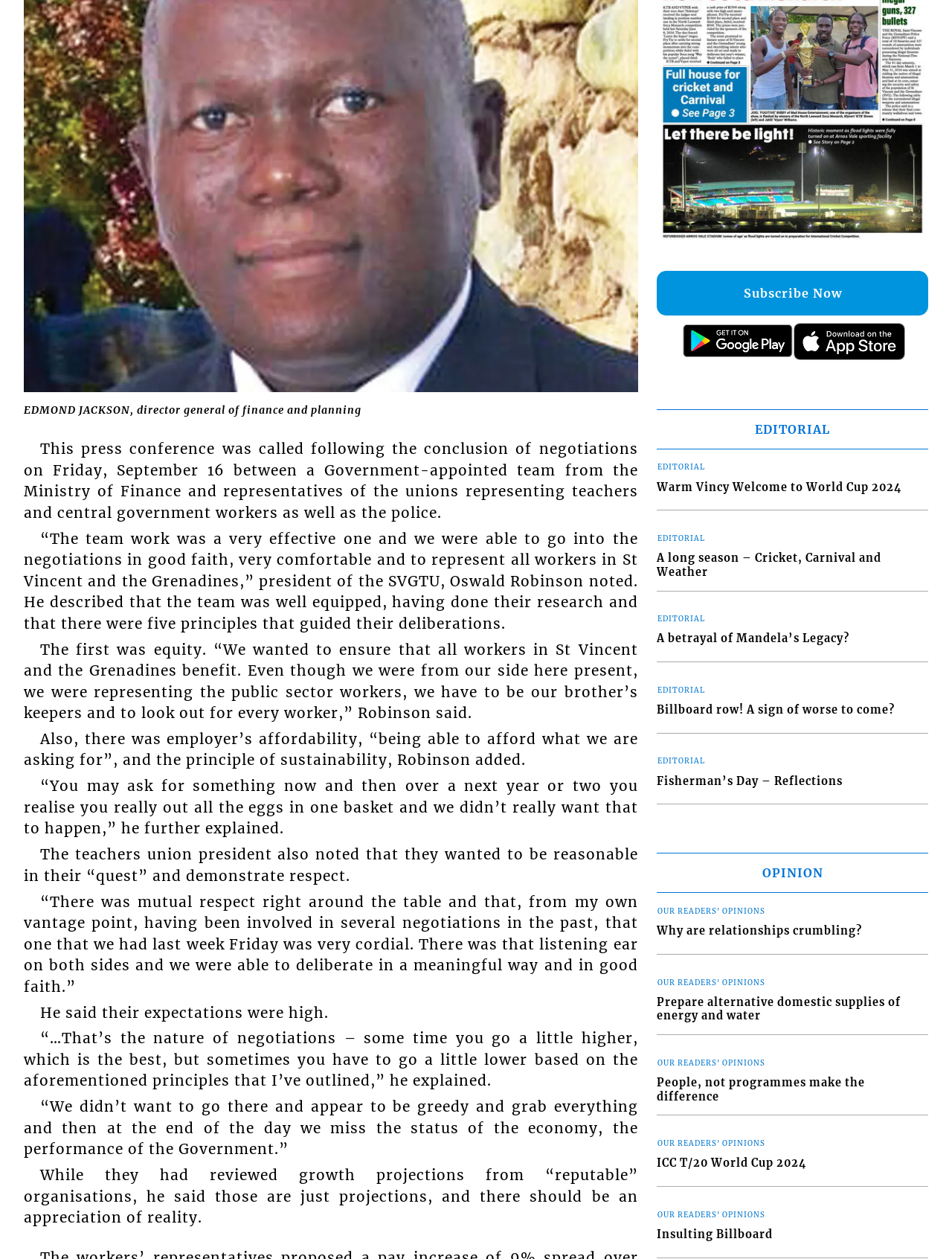Determine the bounding box for the described UI element: "aria-label="Link to page in instagram"".

[0.848, 0.915, 0.888, 0.945]